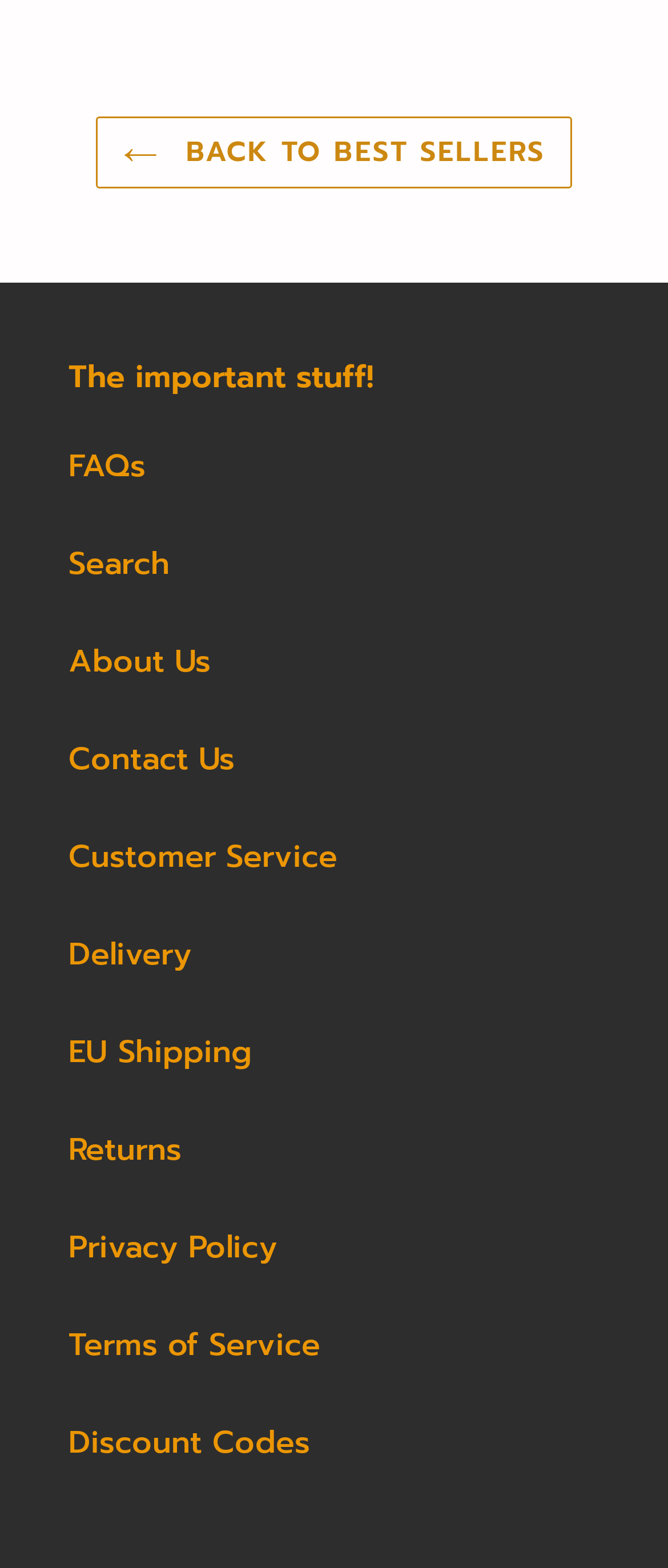Please identify the bounding box coordinates of the element's region that I should click in order to complete the following instruction: "view FAQs". The bounding box coordinates consist of four float numbers between 0 and 1, i.e., [left, top, right, bottom].

[0.103, 0.282, 0.218, 0.313]